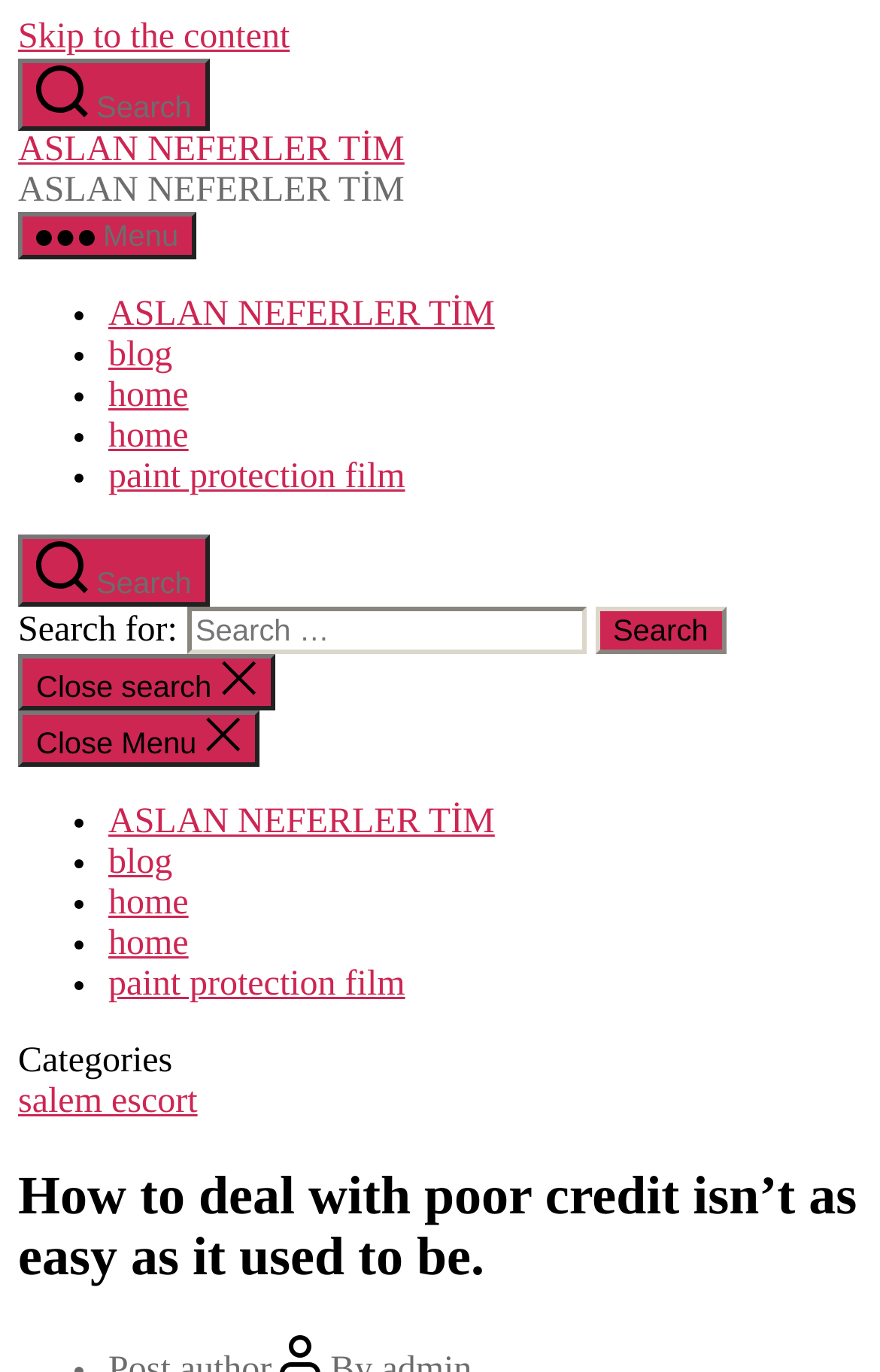What categories are available on the website?
Based on the image, respond with a single word or phrase.

Categories include paint protection film